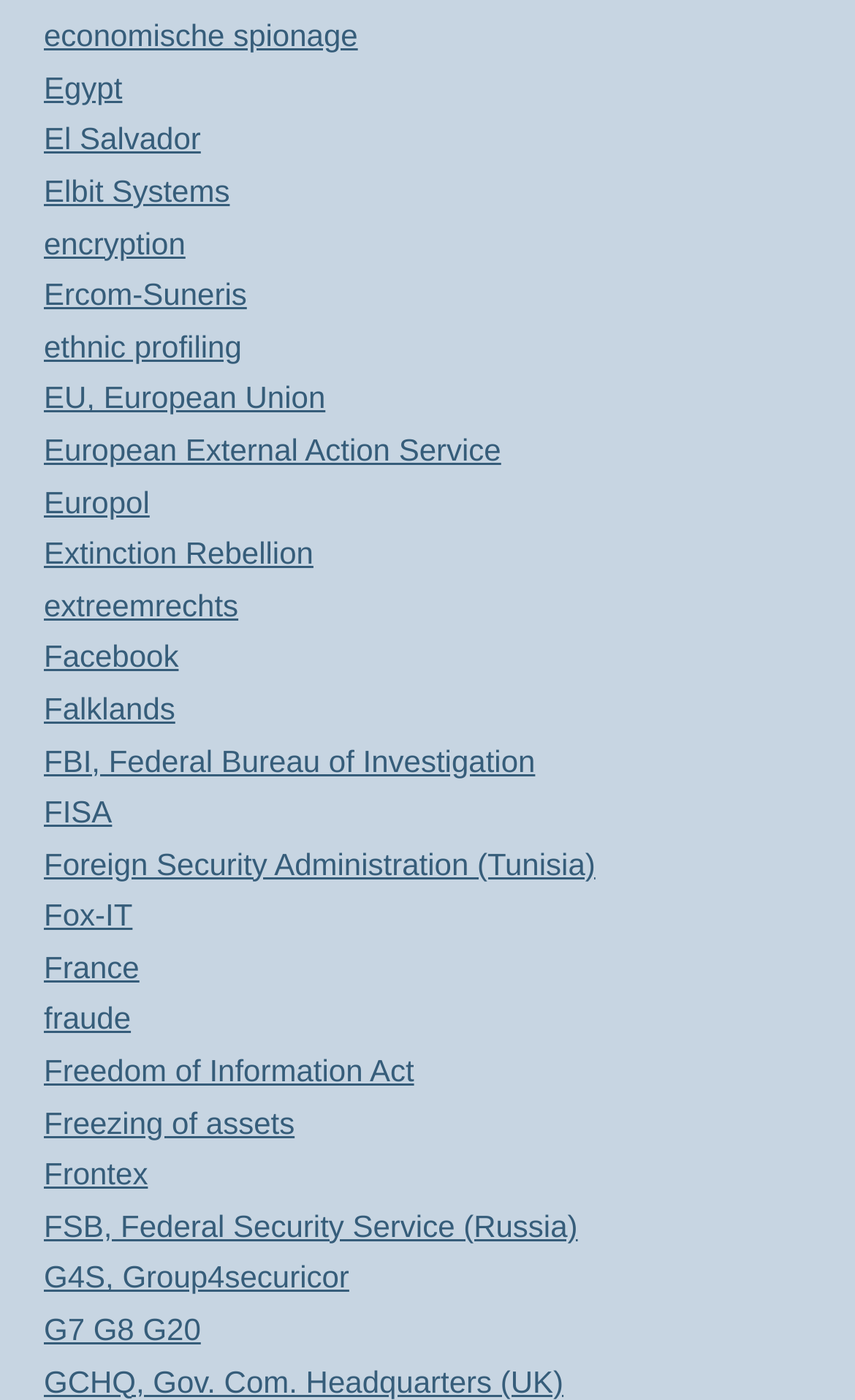Please identify the bounding box coordinates of the element on the webpage that should be clicked to follow this instruction: "Click on the link to learn about economic espionage". The bounding box coordinates should be given as four float numbers between 0 and 1, formatted as [left, top, right, bottom].

[0.051, 0.013, 0.419, 0.038]